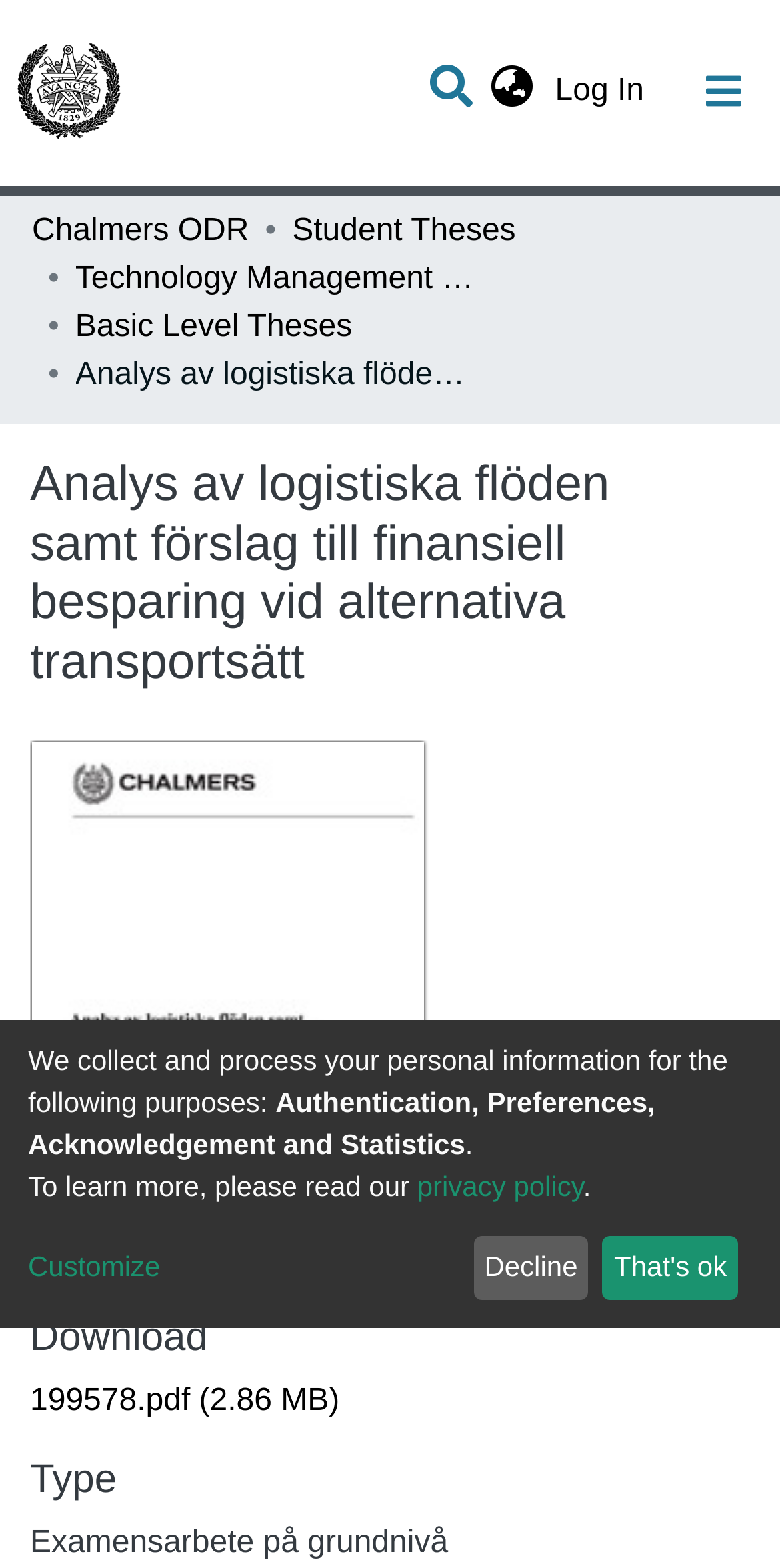What is the file type of the downloadable file?
Please answer the question with a single word or phrase, referencing the image.

PDF